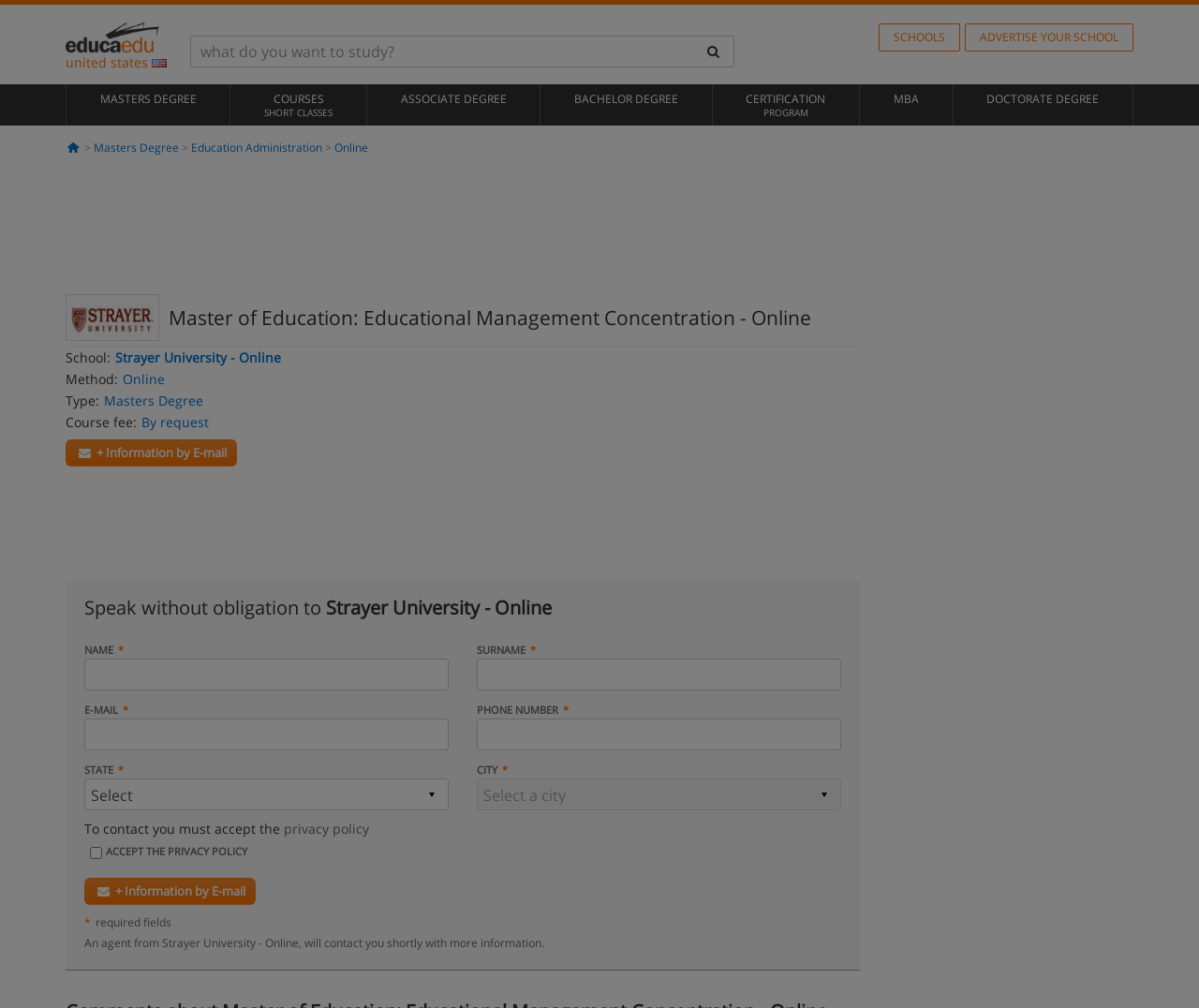Please determine the bounding box coordinates of the element's region to click in order to carry out the following instruction: "click on Strayer University - Online". The coordinates should be four float numbers between 0 and 1, i.e., [left, top, right, bottom].

[0.096, 0.346, 0.234, 0.363]